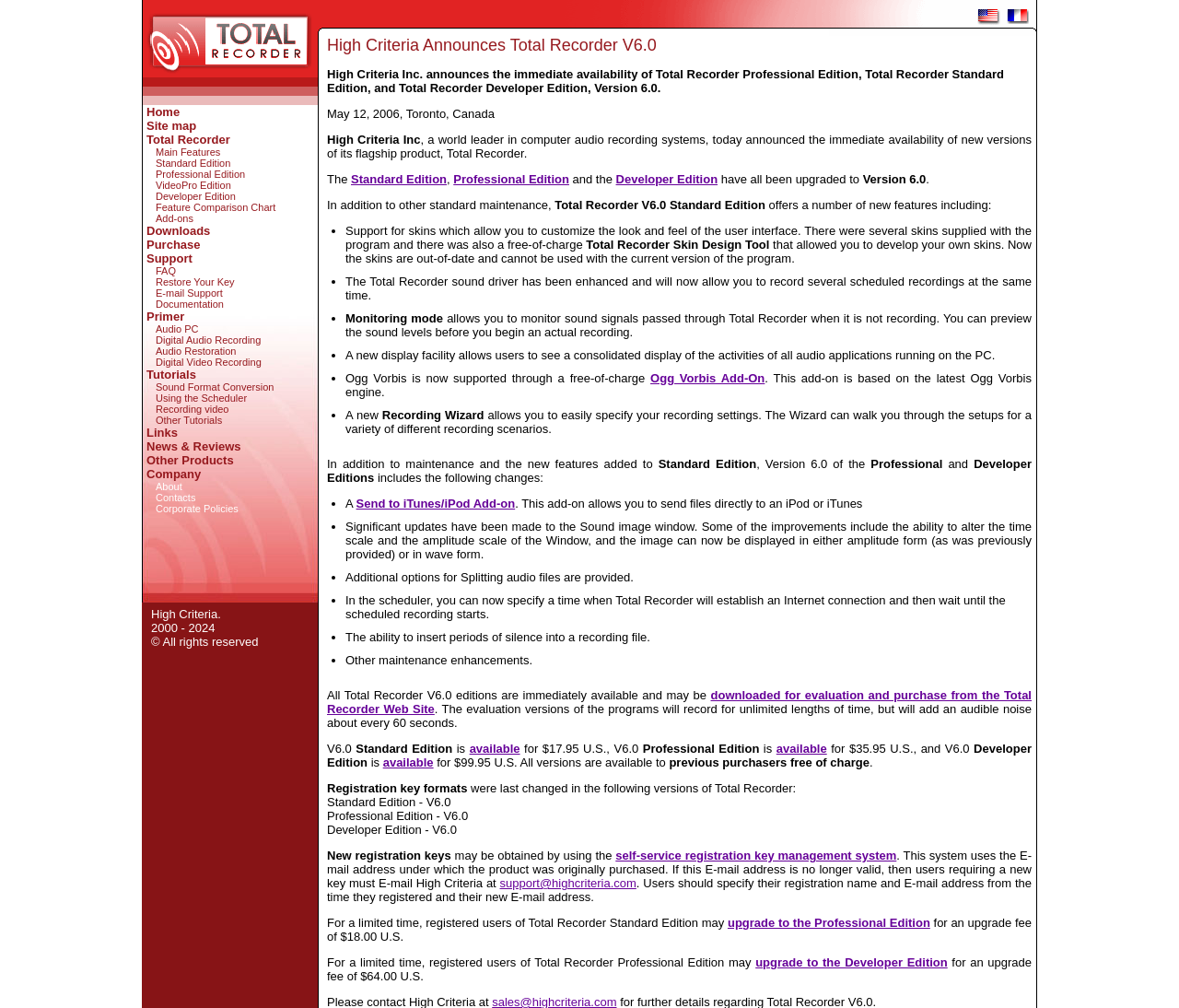Kindly provide the bounding box coordinates of the section you need to click on to fulfill the given instruction: "Click the 'Home' link".

[0.12, 0.104, 0.152, 0.118]